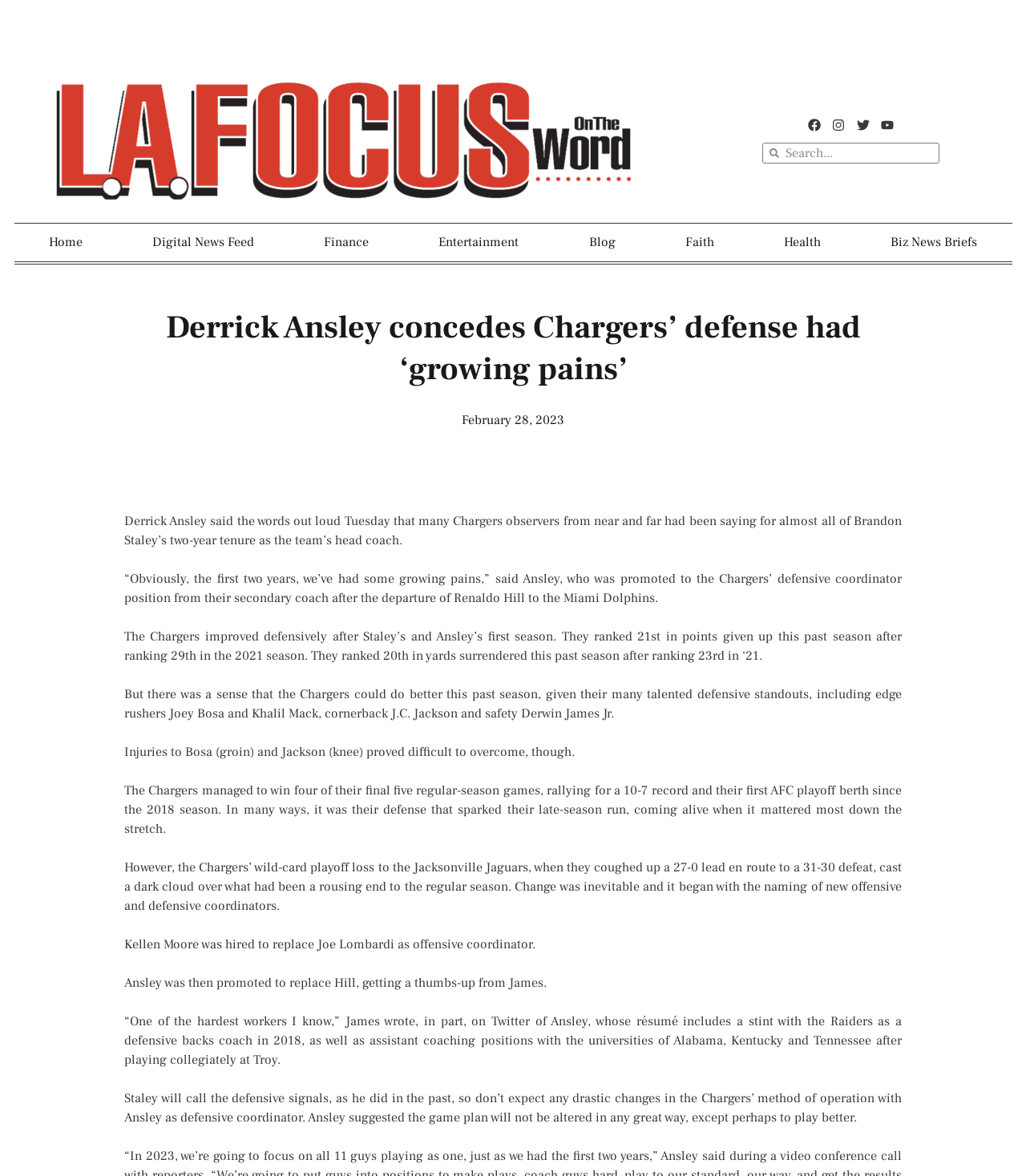What is the name of the safety mentioned in the article?
Examine the image closely and answer the question with as much detail as possible.

I found the answer by reading the article, which mentions Derwin James Jr. as one of the Chargers' talented defensive standouts.